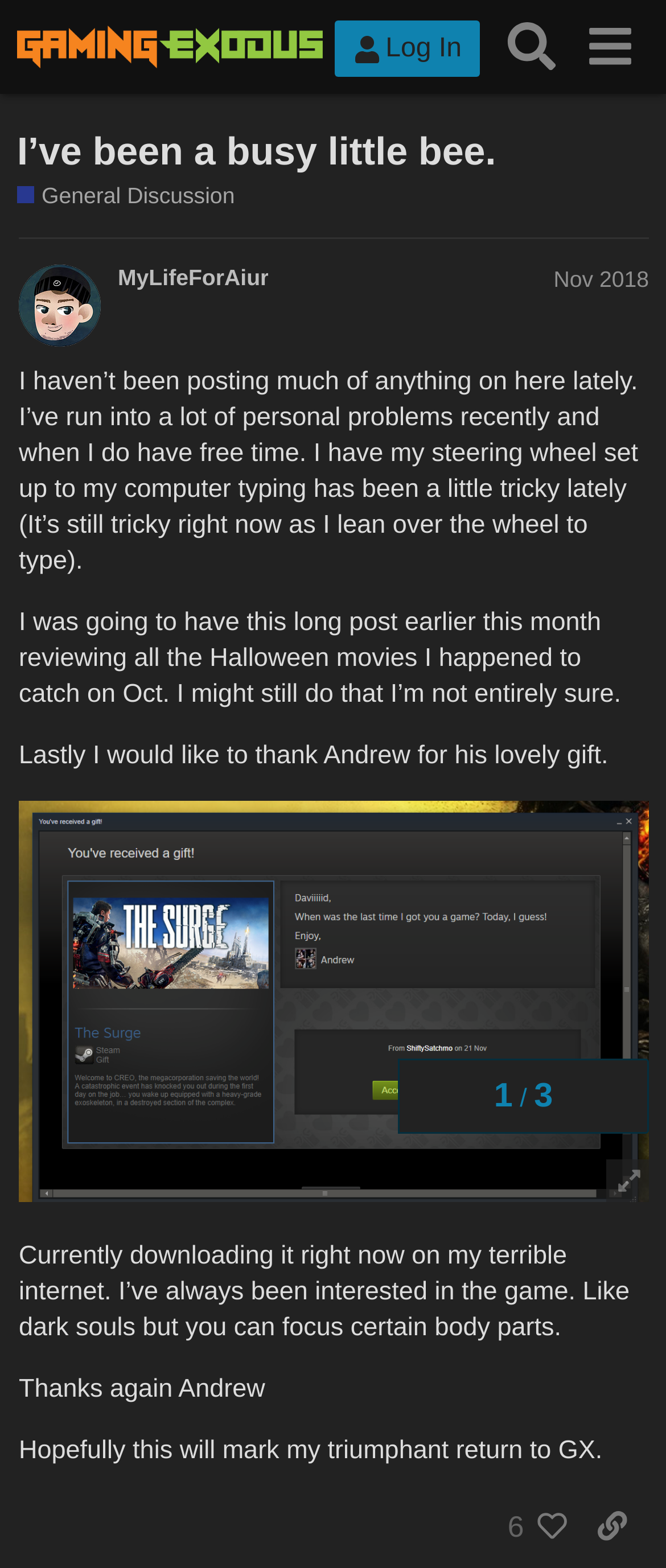Answer this question using a single word or a brief phrase:
What is the name of the website?

Gaming Exodus